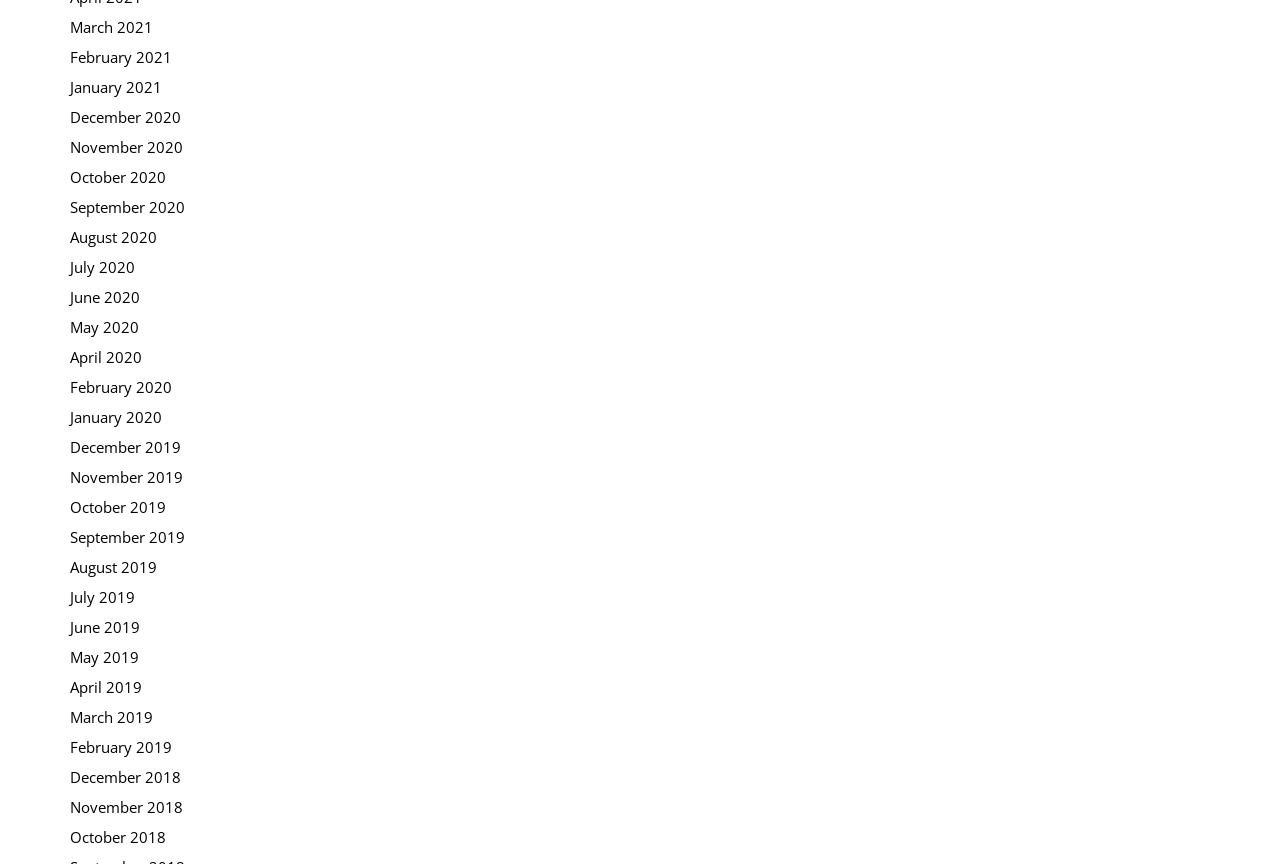What is the earliest month listed on the webpage?
Please provide a detailed and thorough answer to the question.

I looked at the list of links on the webpage and found that the earliest month listed is December 2018, which is at the bottom of the list.